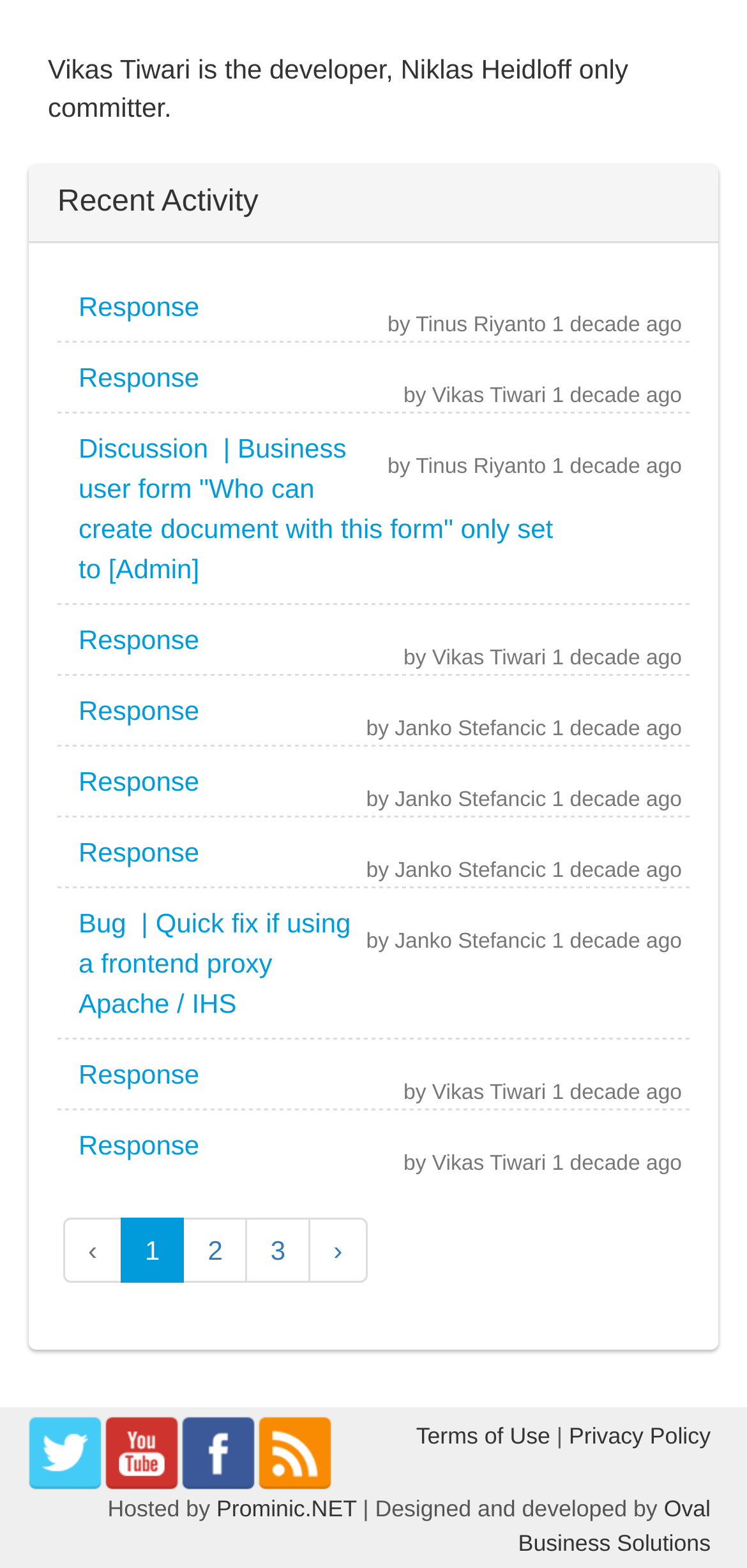Identify the bounding box coordinates of the element that should be clicked to fulfill this task: "Check response by Tinus Riyanto". The coordinates should be provided as four float numbers between 0 and 1, i.e., [left, top, right, bottom].

[0.077, 0.174, 0.923, 0.22]